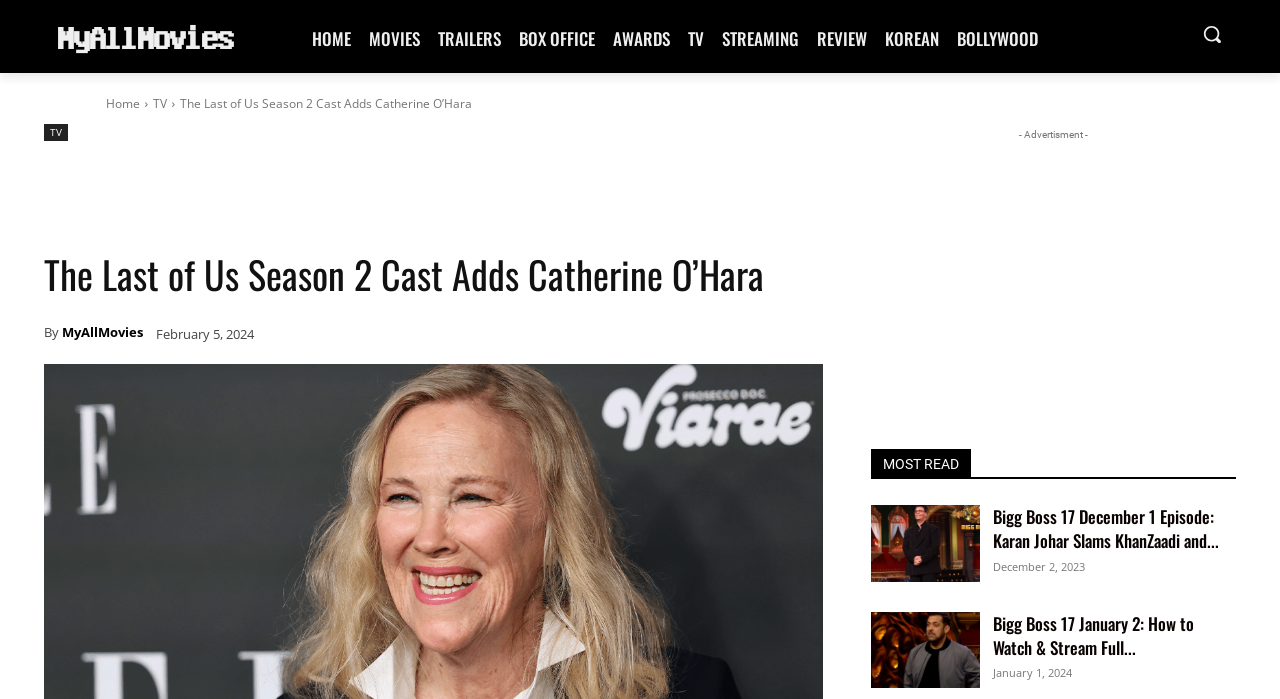What is the date of the second MOST READ article?
Please answer the question with a detailed and comprehensive explanation.

I looked at the timestamp of the second article under the 'MOST READ' heading and found the date 'January 1, 2024'.